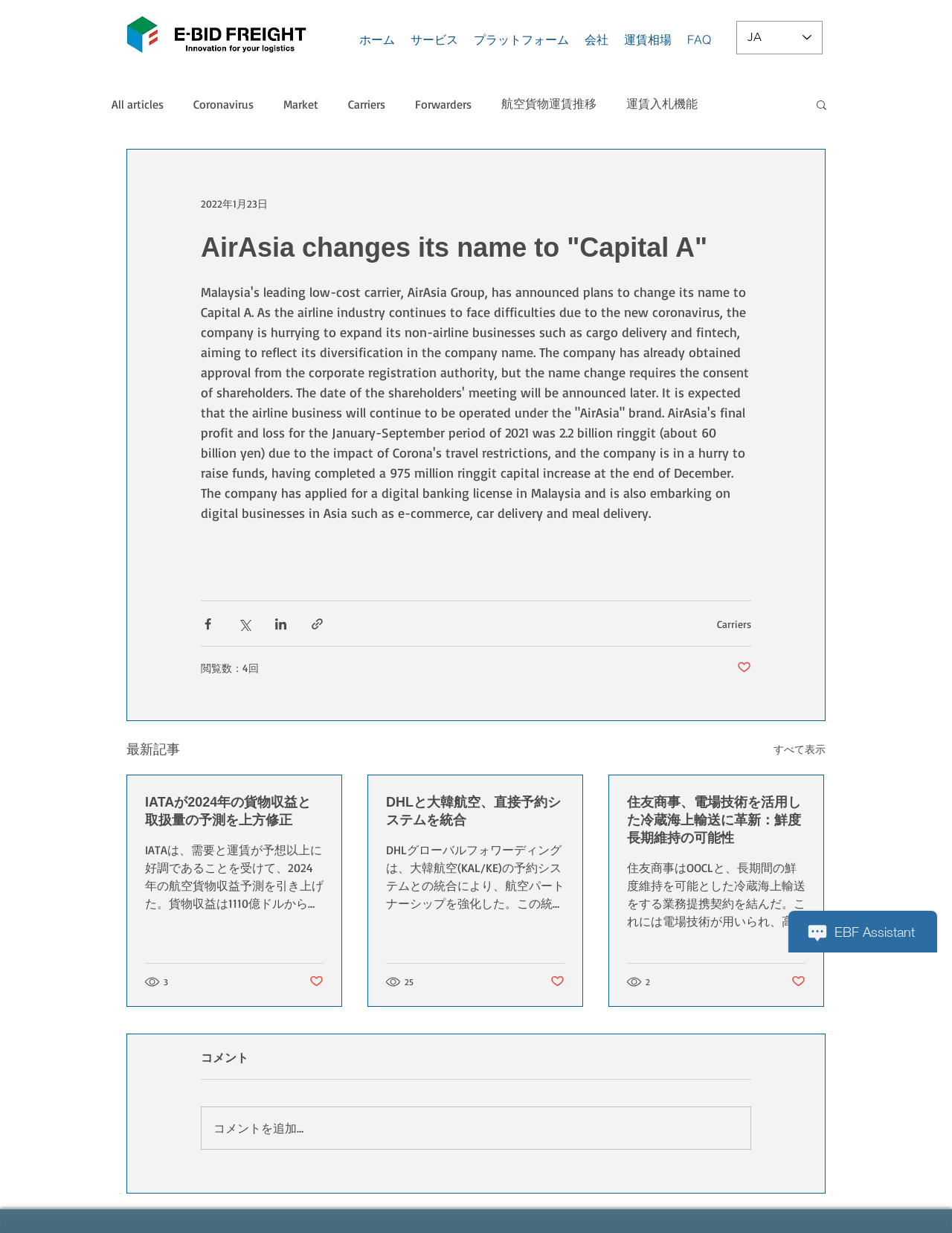Answer this question in one word or a short phrase: What is the name of the digital banking license applicant?

AirAsia